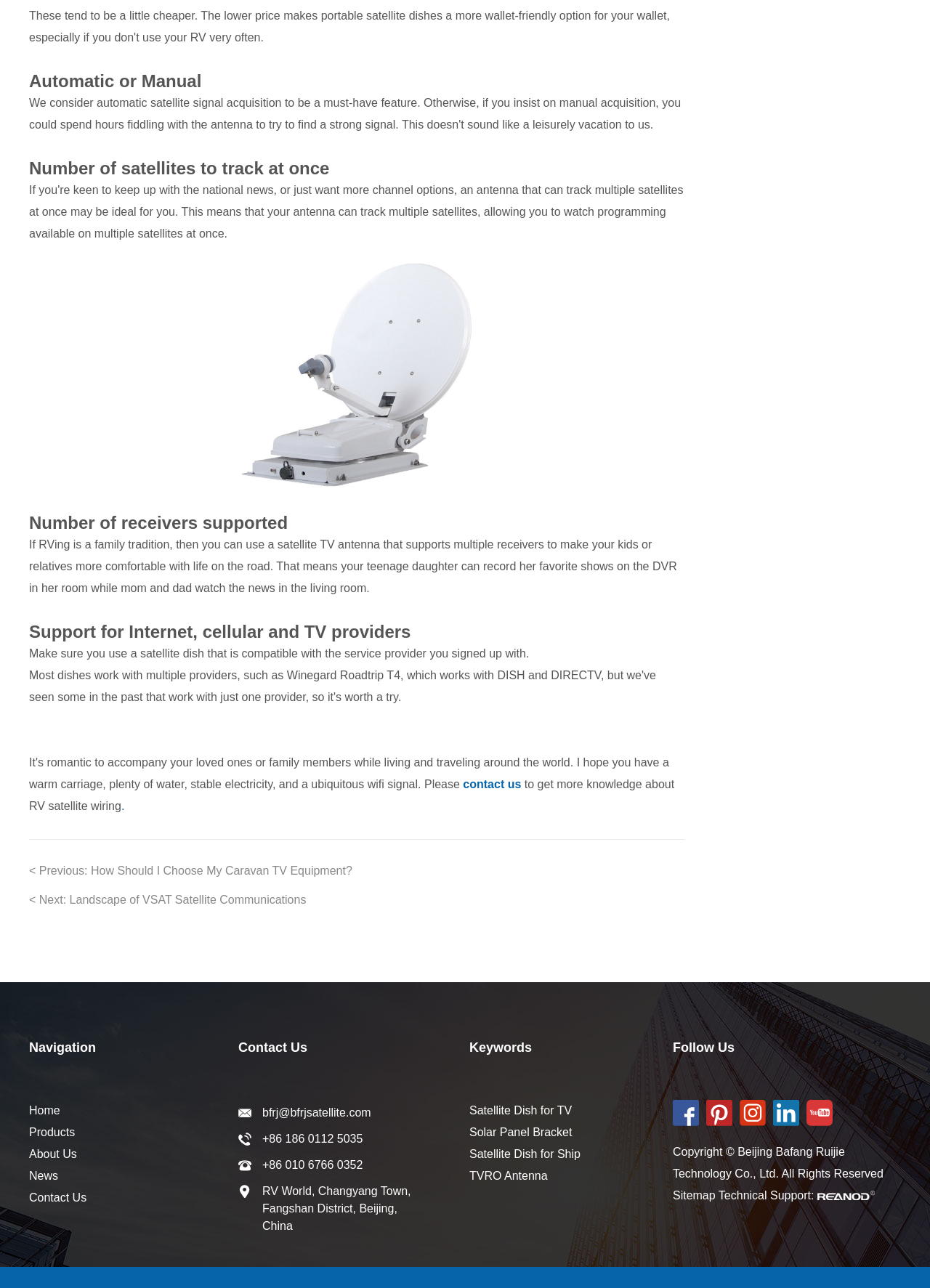Locate the bounding box coordinates of the element I should click to achieve the following instruction: "Click on the 'Home' link".

None